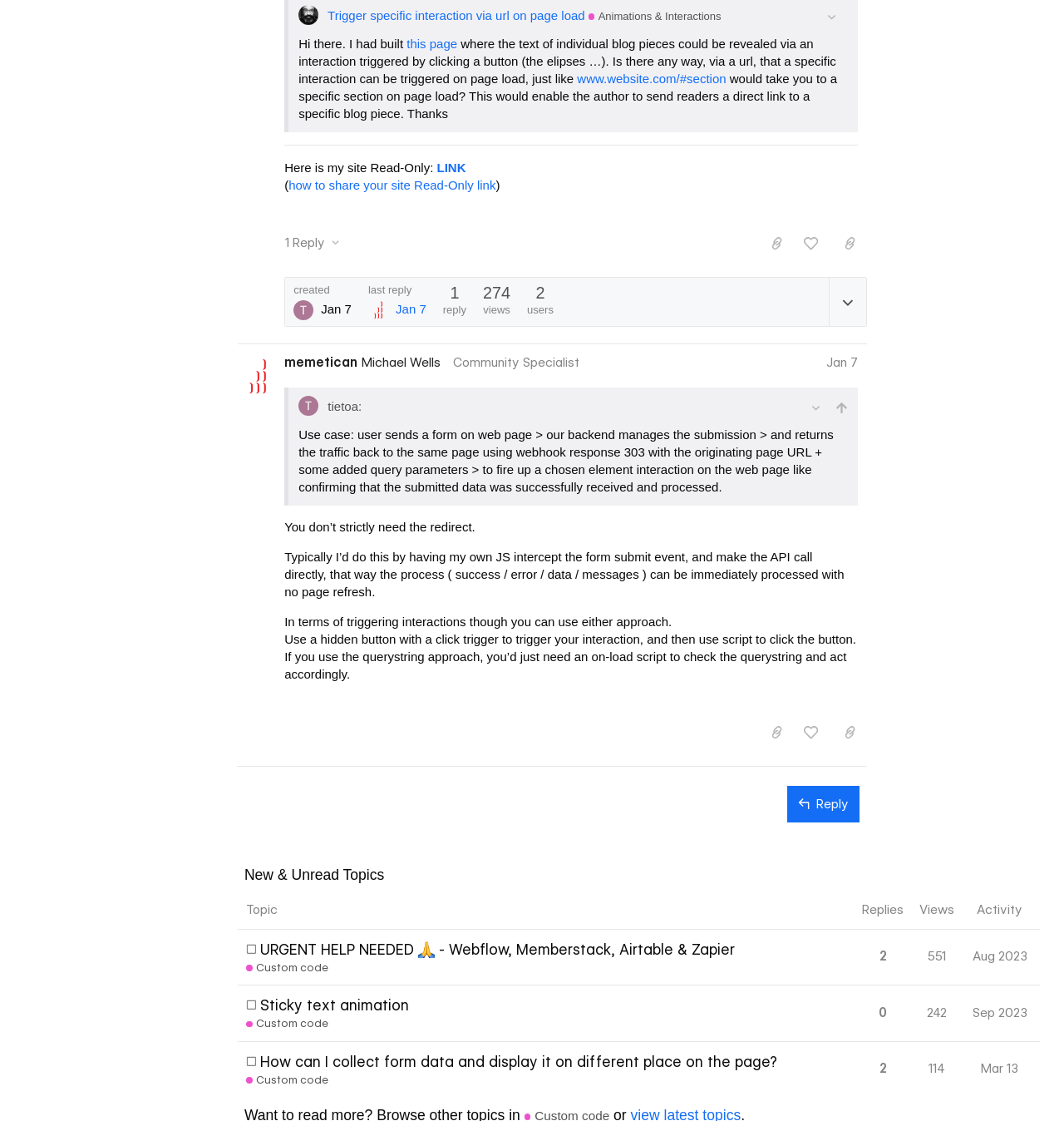Identify the bounding box coordinates for the UI element described as follows: "Reply". Ensure the coordinates are four float numbers between 0 and 1, formatted as [left, top, right, bottom].

[0.74, 0.701, 0.808, 0.733]